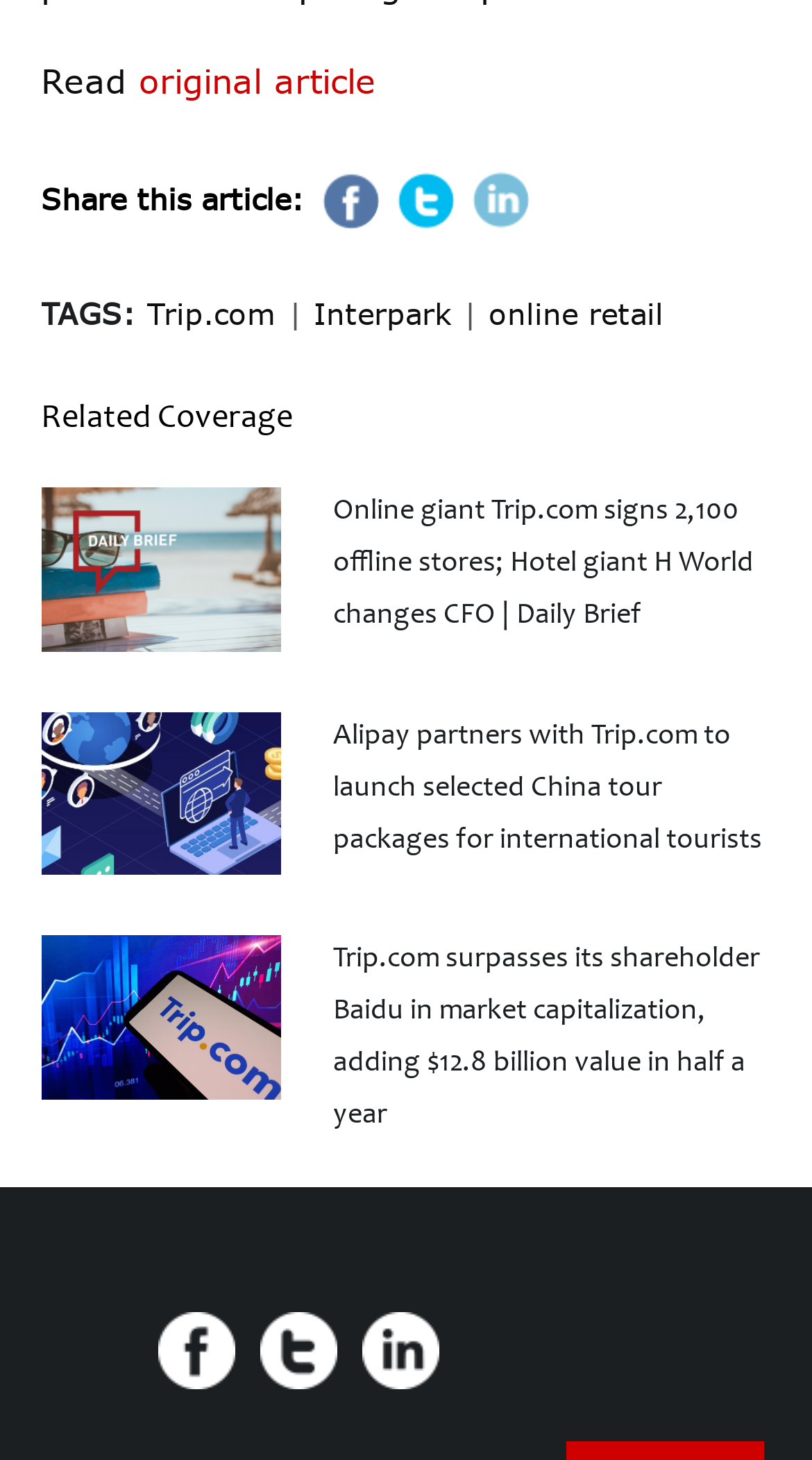Indicate the bounding box coordinates of the clickable region to achieve the following instruction: "View related coverage."

[0.05, 0.271, 0.36, 0.3]